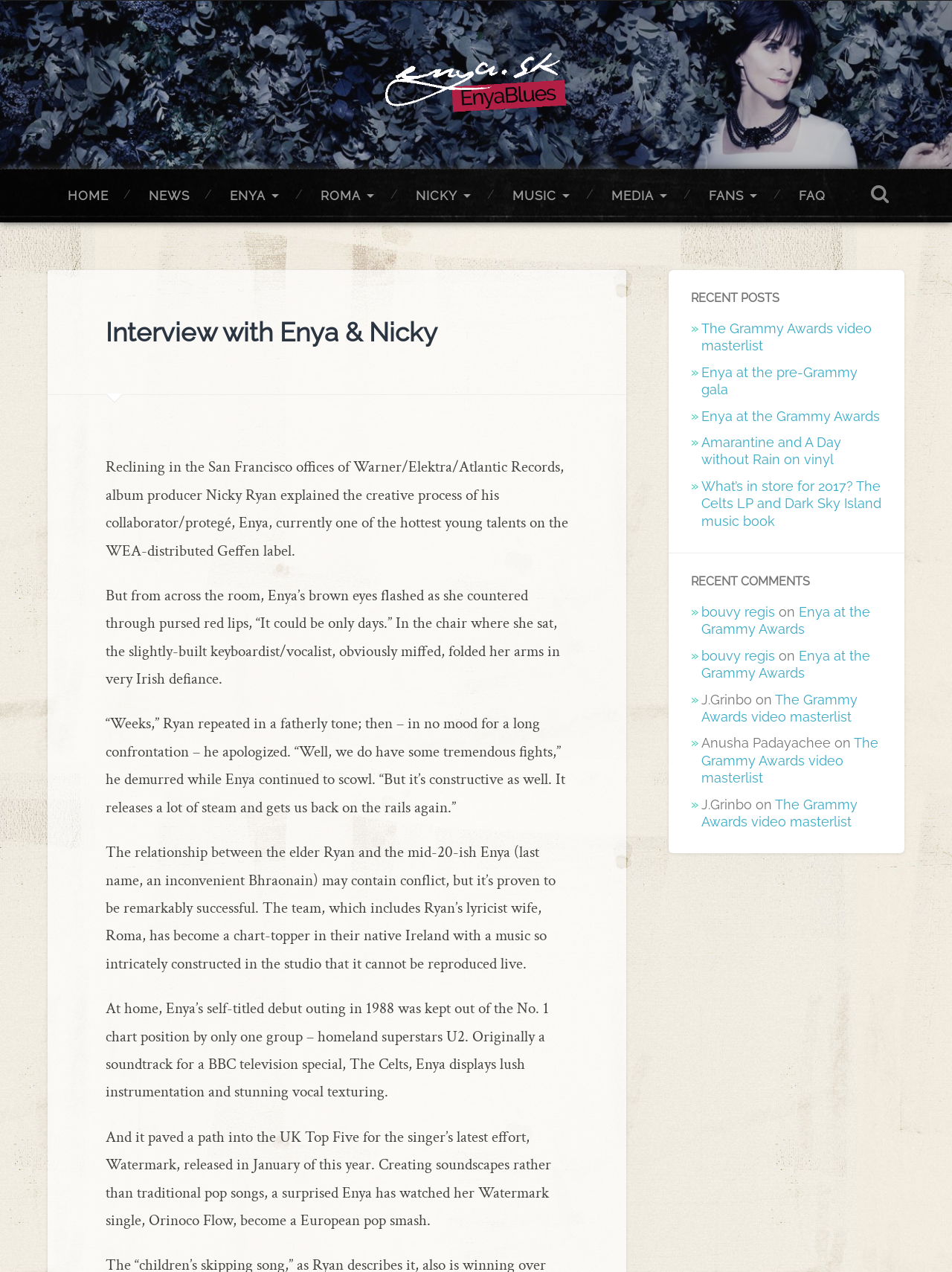Pinpoint the bounding box coordinates of the element you need to click to execute the following instruction: "View recent posts". The bounding box should be represented by four float numbers between 0 and 1, in the format [left, top, right, bottom].

[0.726, 0.23, 0.927, 0.239]